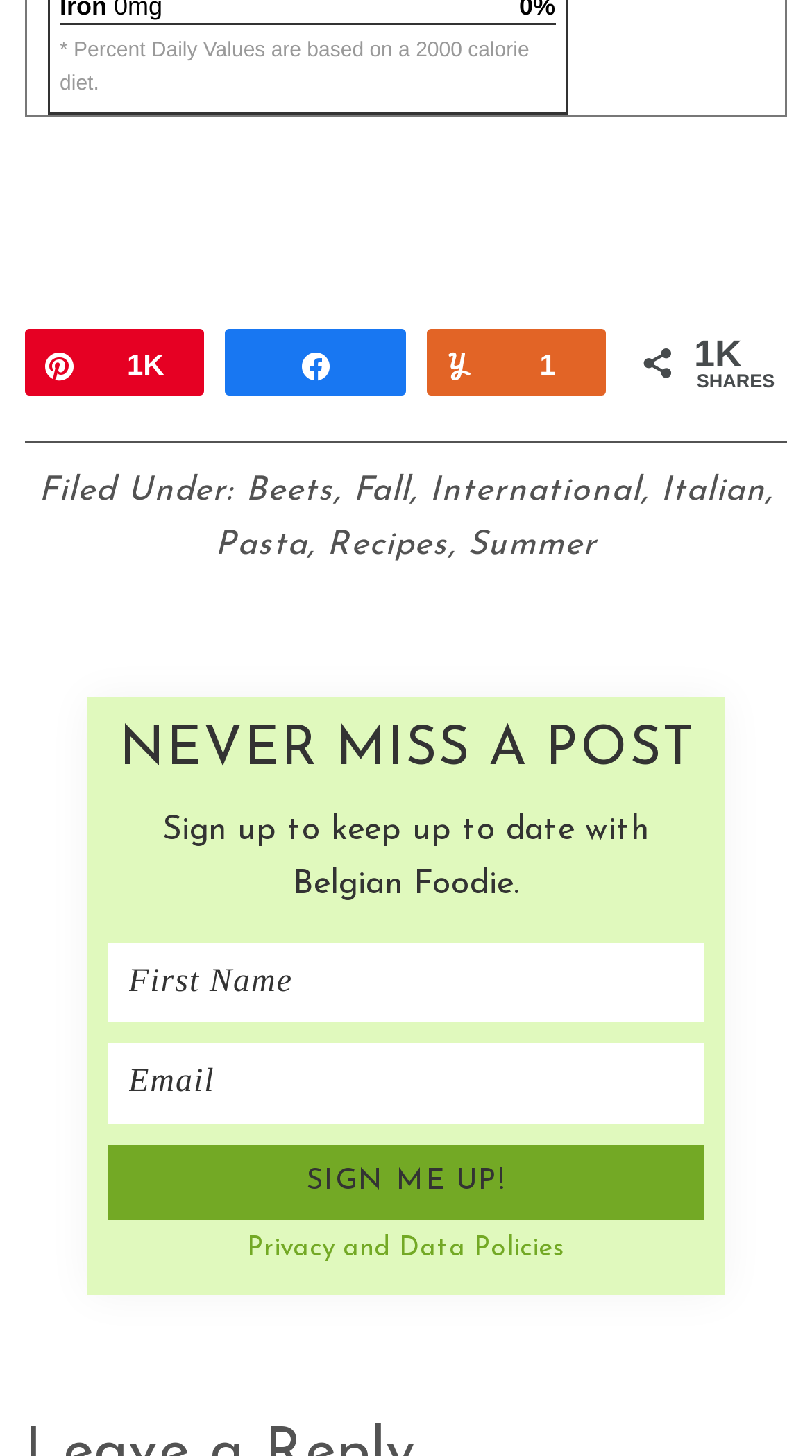Please give a succinct answer to the question in one word or phrase:
What is the percentage of daily values based on?

2000 calorie diet